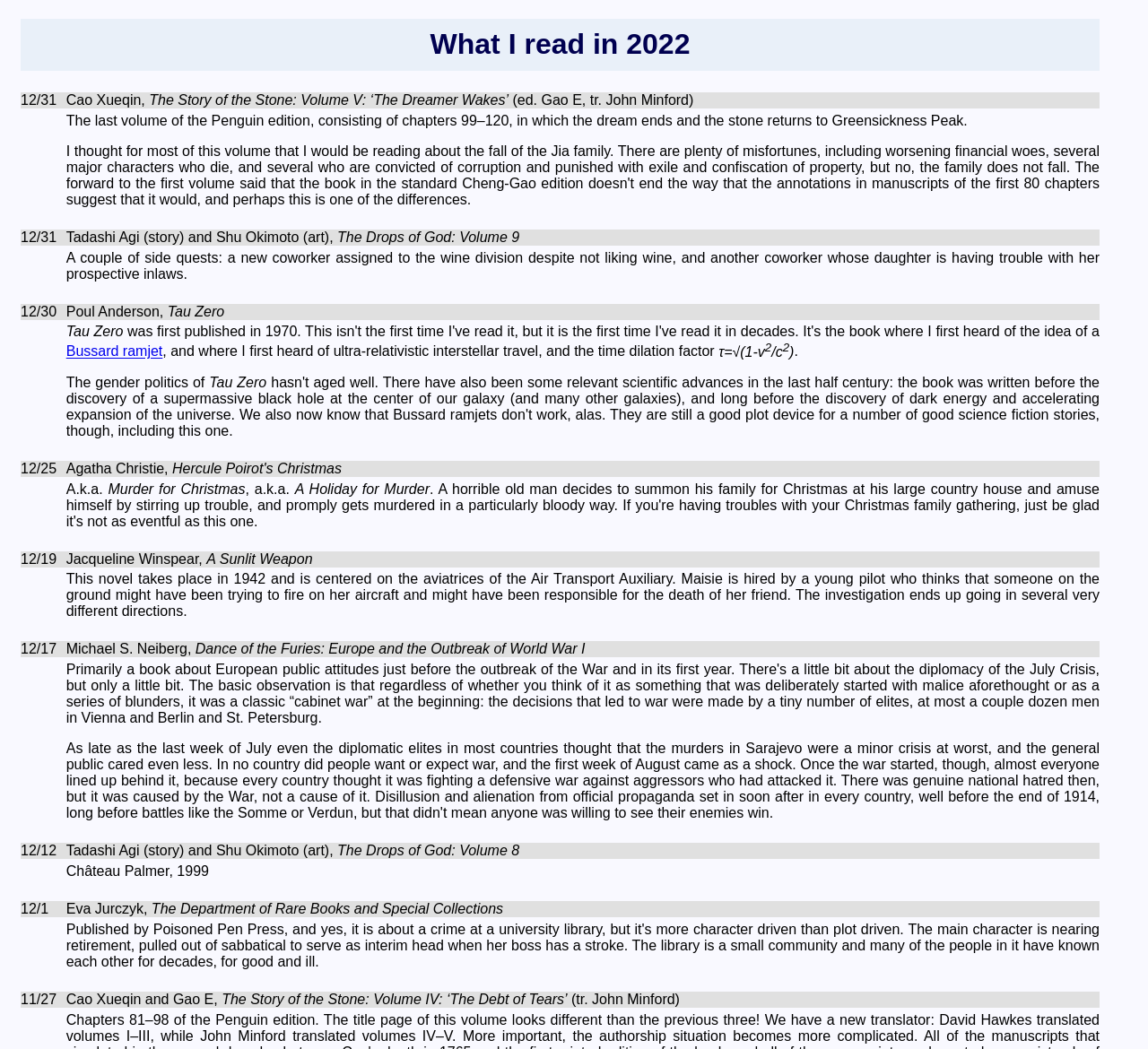Who is the author of the book 'Tau Zero'? Examine the screenshot and reply using just one word or a brief phrase.

Poul Anderson